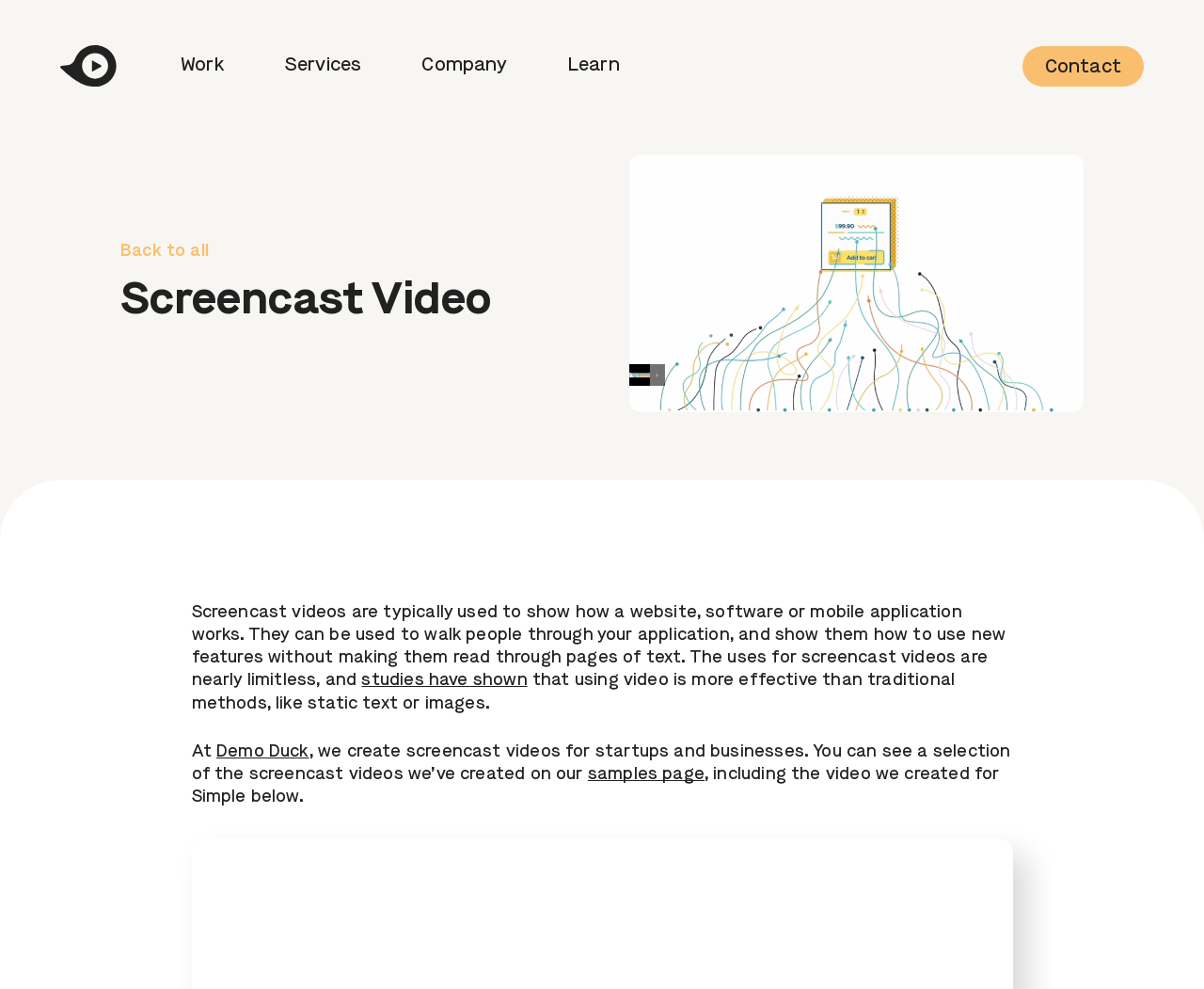Can you find the bounding box coordinates of the area I should click to execute the following instruction: "Share on Twitter"?

None